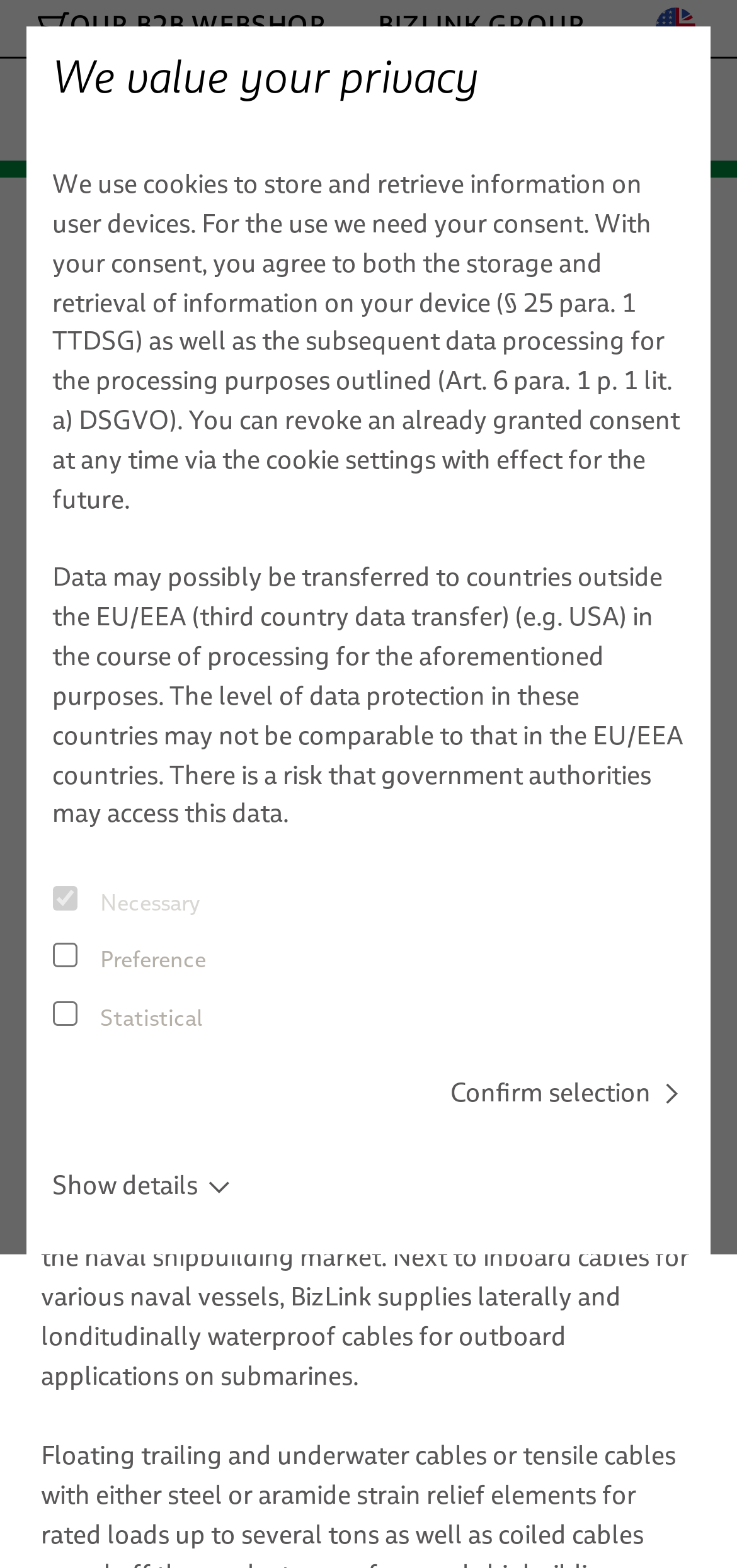Please provide a comprehensive response to the question based on the details in the image: What languages are available on the website?

The webpage provides links to switch between different languages, including English, Deutsch, and 中文, indicating that the website is available in these languages.